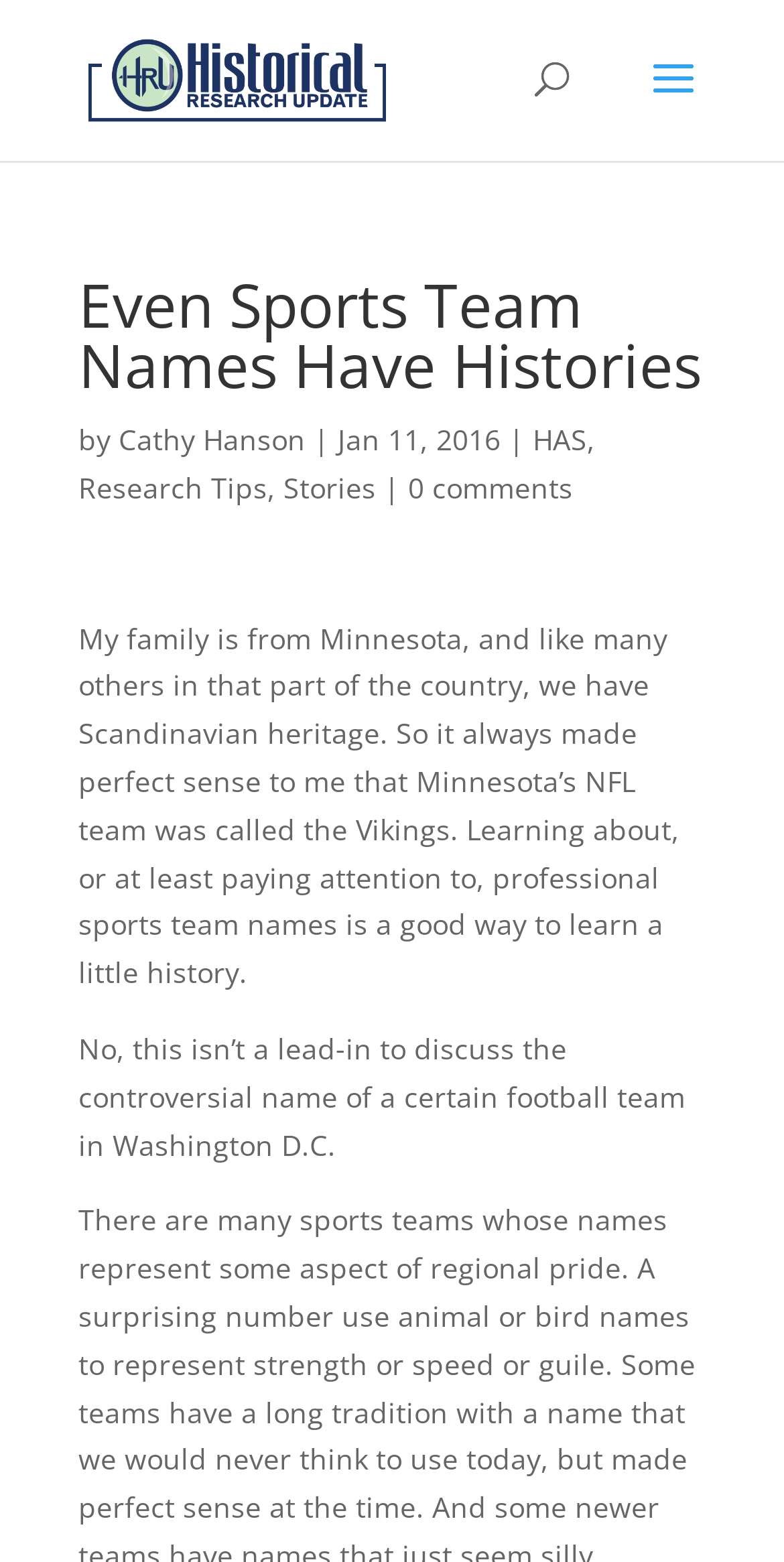When was the article published?
Please give a detailed and elaborate answer to the question.

The publication date of the article is mentioned in the text 'Jan 11, 2016' which is located below the main heading 'Even Sports Team Names Have Histories'.